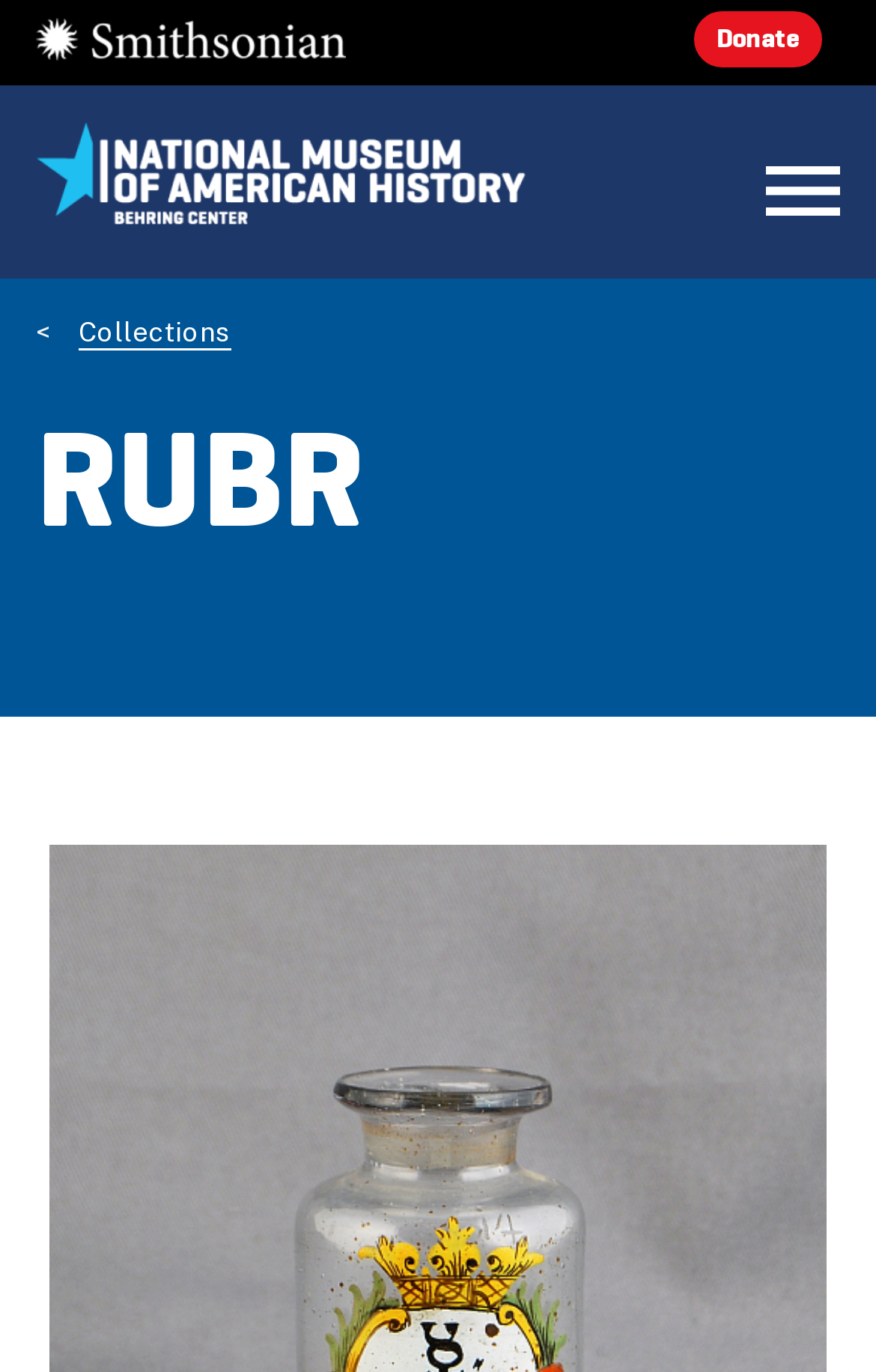Reply to the question with a single word or phrase:
What type of navigation is present on the page?

Breadcrumb